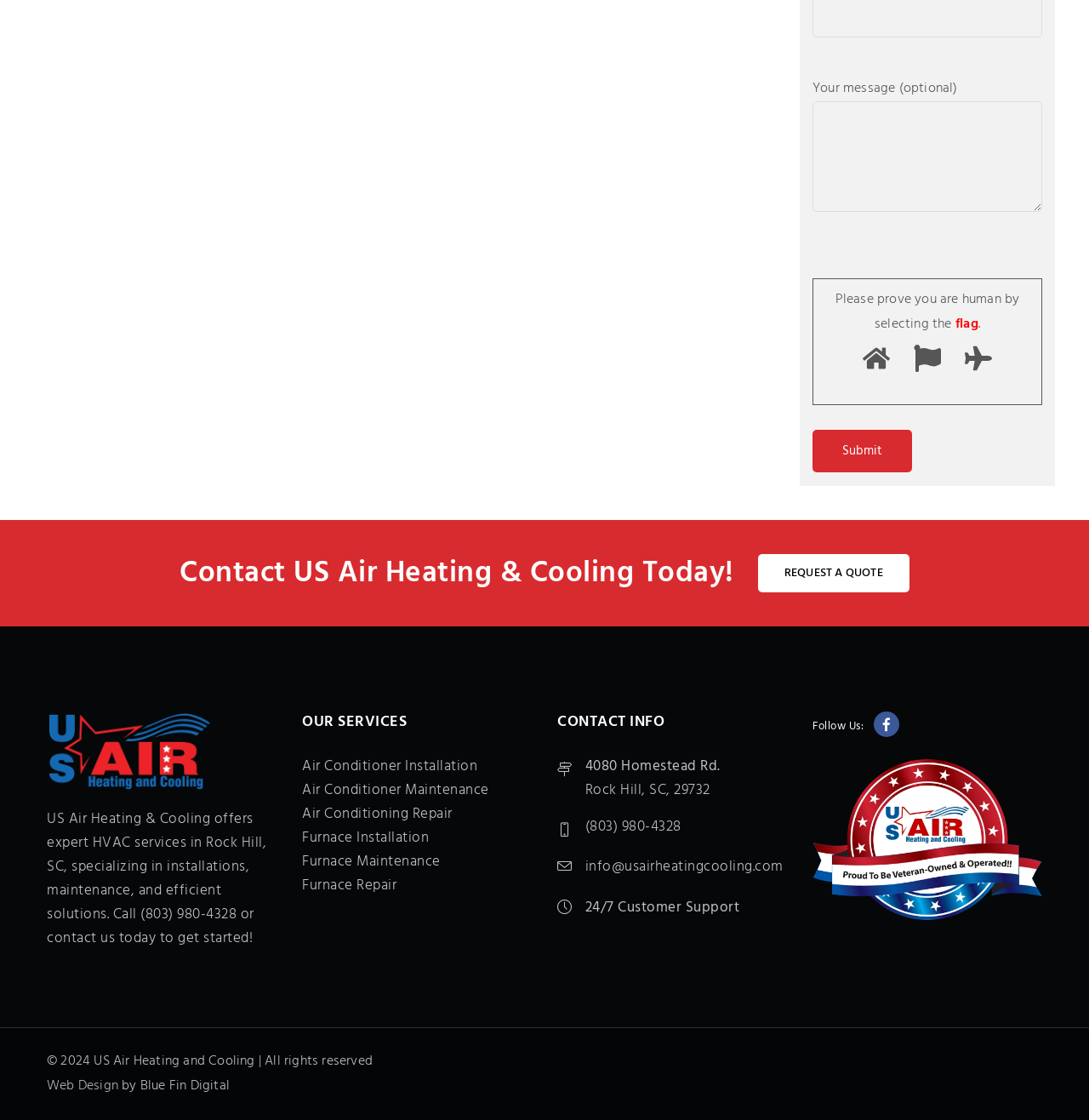Specify the bounding box coordinates of the element's region that should be clicked to achieve the following instruction: "Follow on social media". The bounding box coordinates consist of four float numbers between 0 and 1, in the format [left, top, right, bottom].

[0.802, 0.636, 0.826, 0.658]